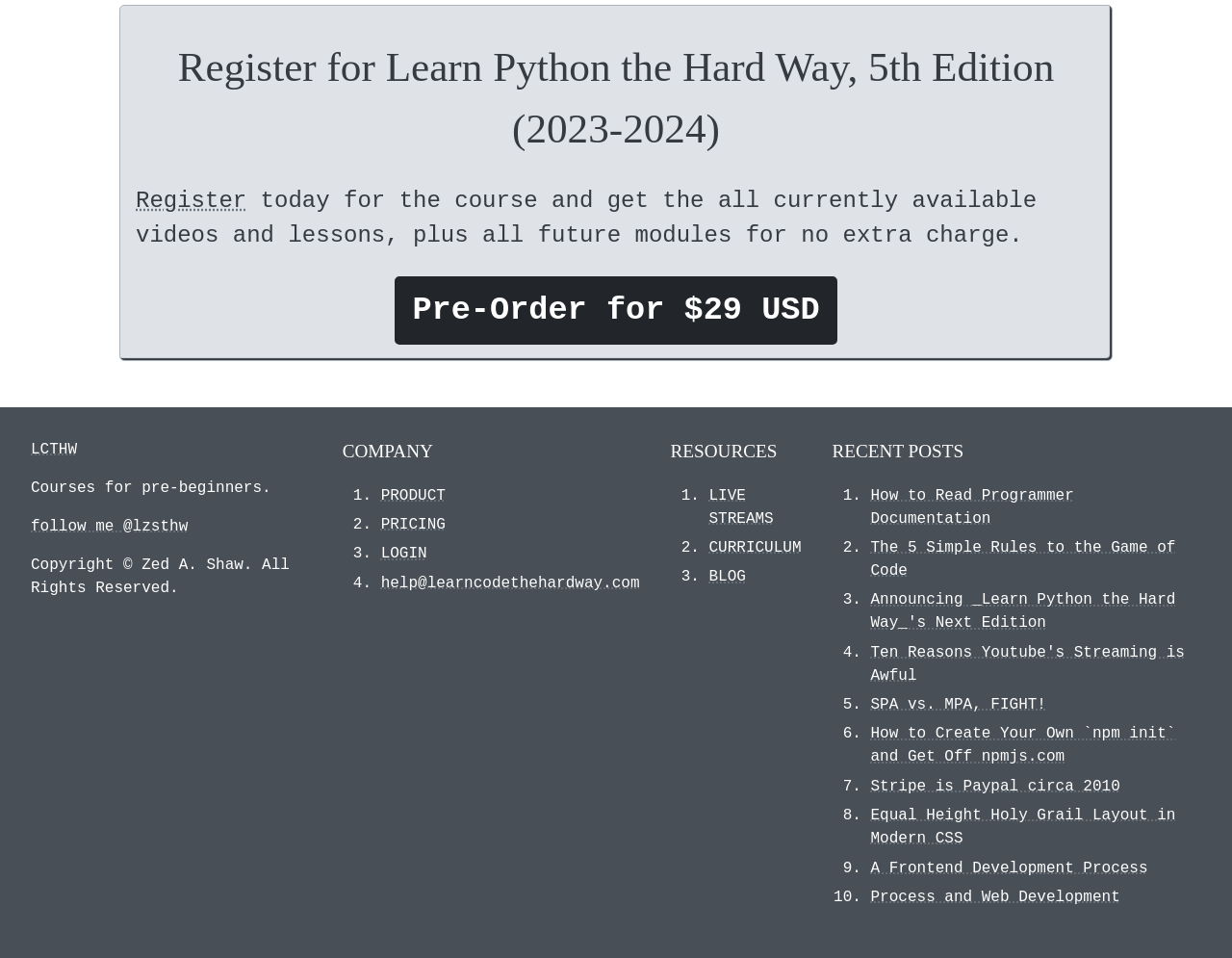Please specify the bounding box coordinates of the area that should be clicked to accomplish the following instruction: "Visit LCTHW". The coordinates should consist of four float numbers between 0 and 1, i.e., [left, top, right, bottom].

[0.025, 0.457, 0.253, 0.481]